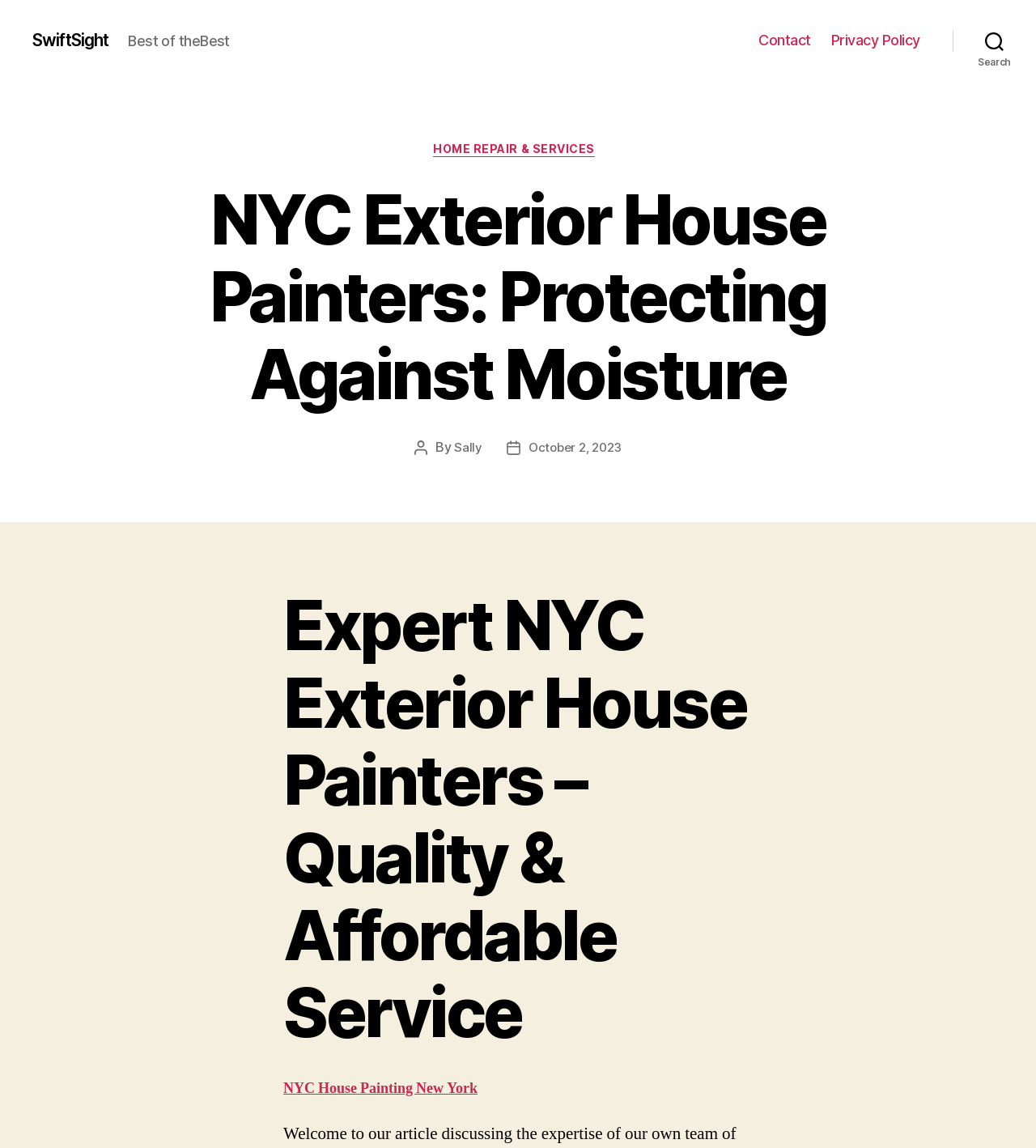What is the topic of the webpage?
From the image, provide a succinct answer in one word or a short phrase.

NYC Exterior House Painters